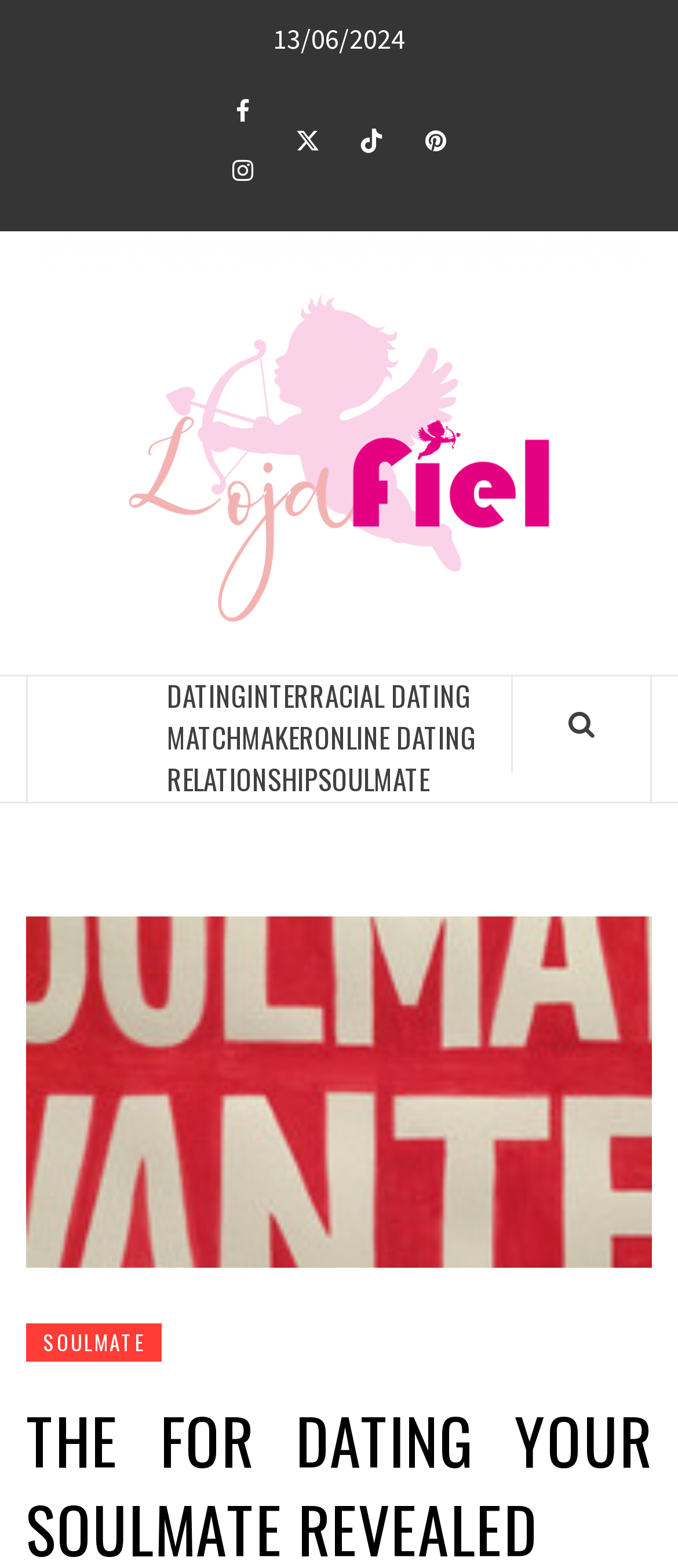Locate the bounding box coordinates of the clickable area to execute the instruction: "Click on Facebook link". Provide the coordinates as four float numbers between 0 and 1, represented as [left, top, right, bottom].

[0.314, 0.05, 0.401, 0.088]